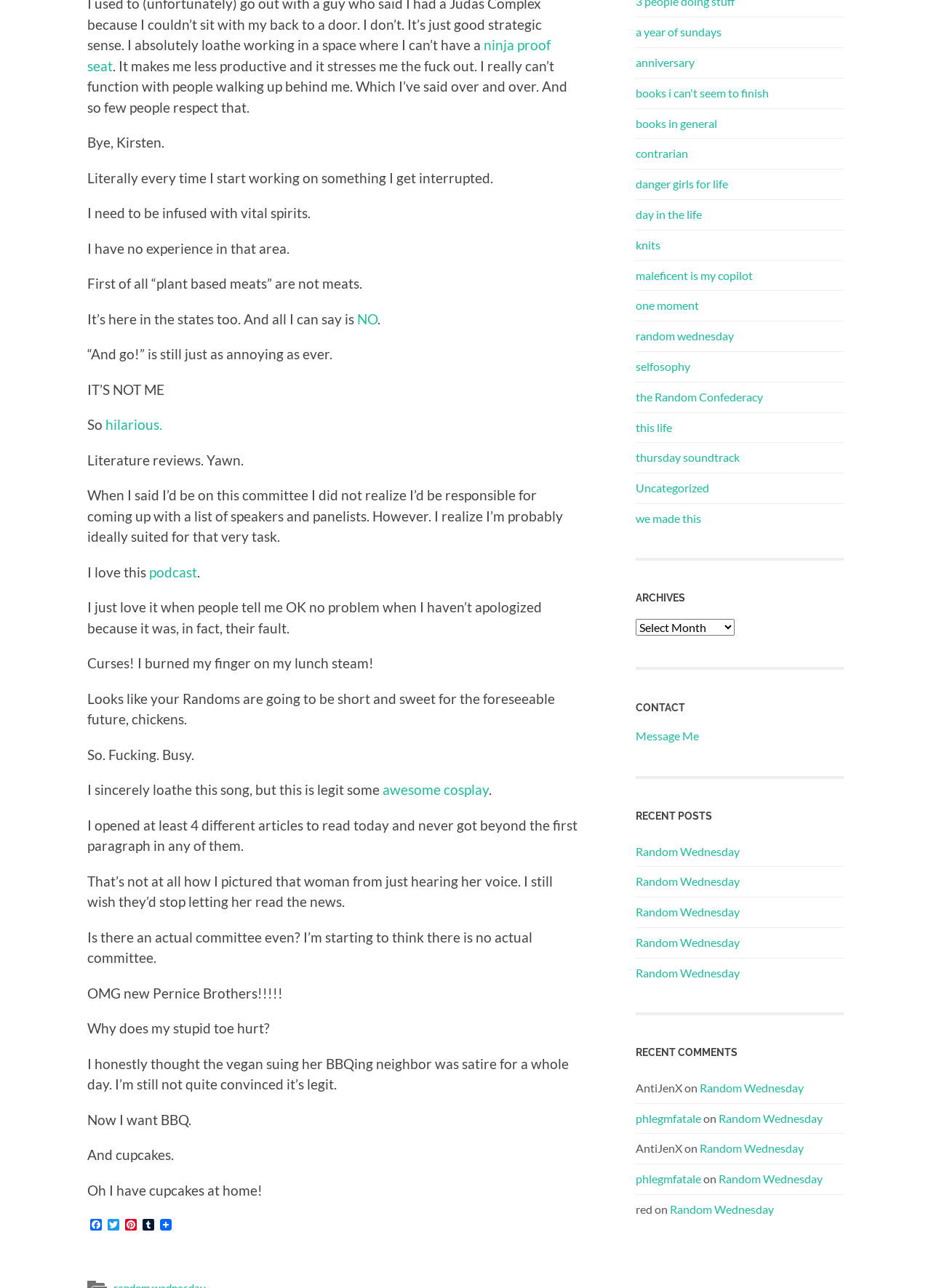Determine the bounding box coordinates of the clickable element to achieve the following action: 'Check 'Archives''. Provide the coordinates as four float values between 0 and 1, formatted as [left, top, right, bottom].

[0.683, 0.48, 0.789, 0.493]